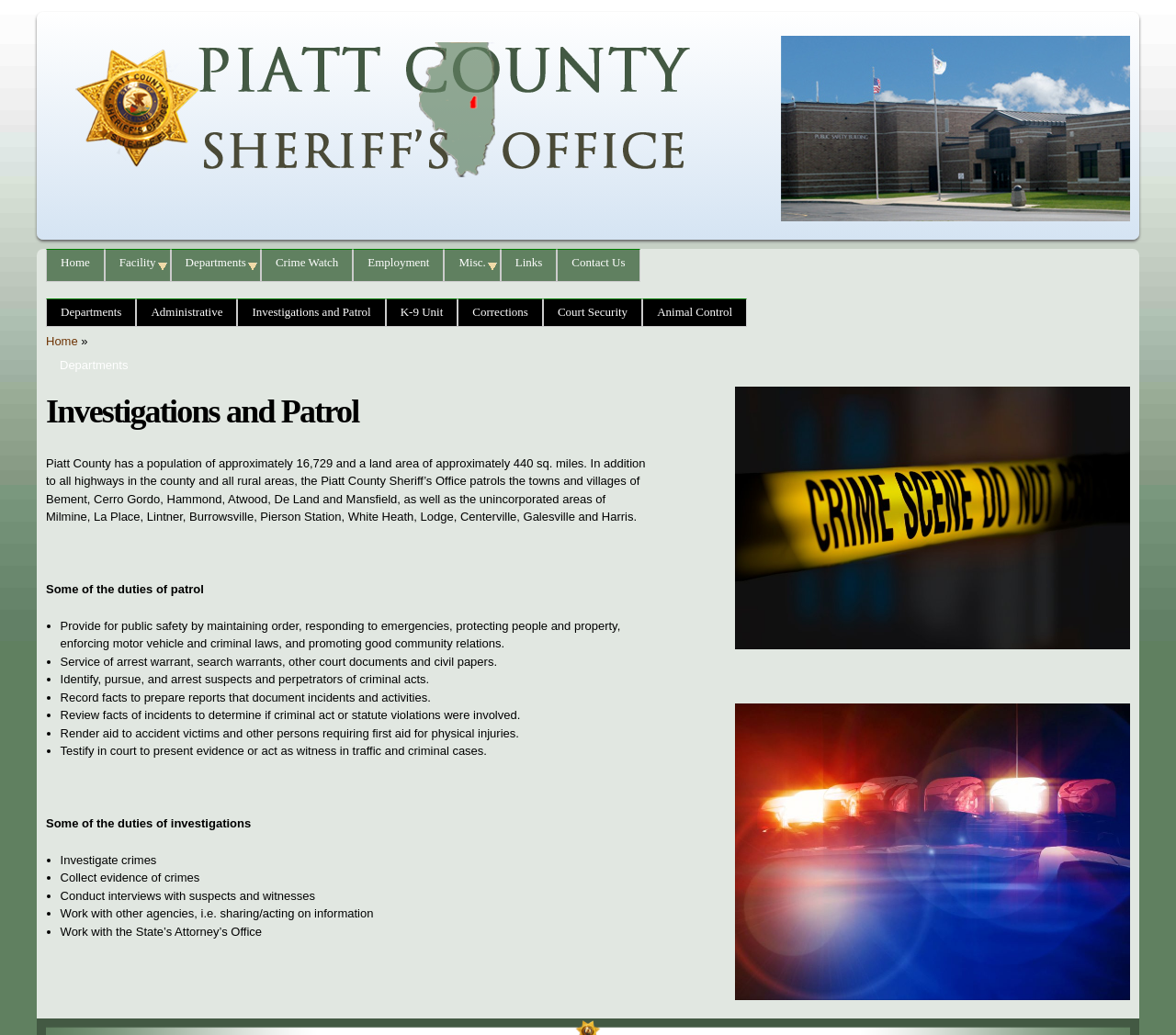What is the population of Piatt County?
Using the image as a reference, answer the question in detail.

The answer can be found in the article section of the webpage, where it is stated that 'Piatt County has a population of approximately 16,729 and a land area of approximately 440 sq. miles.'